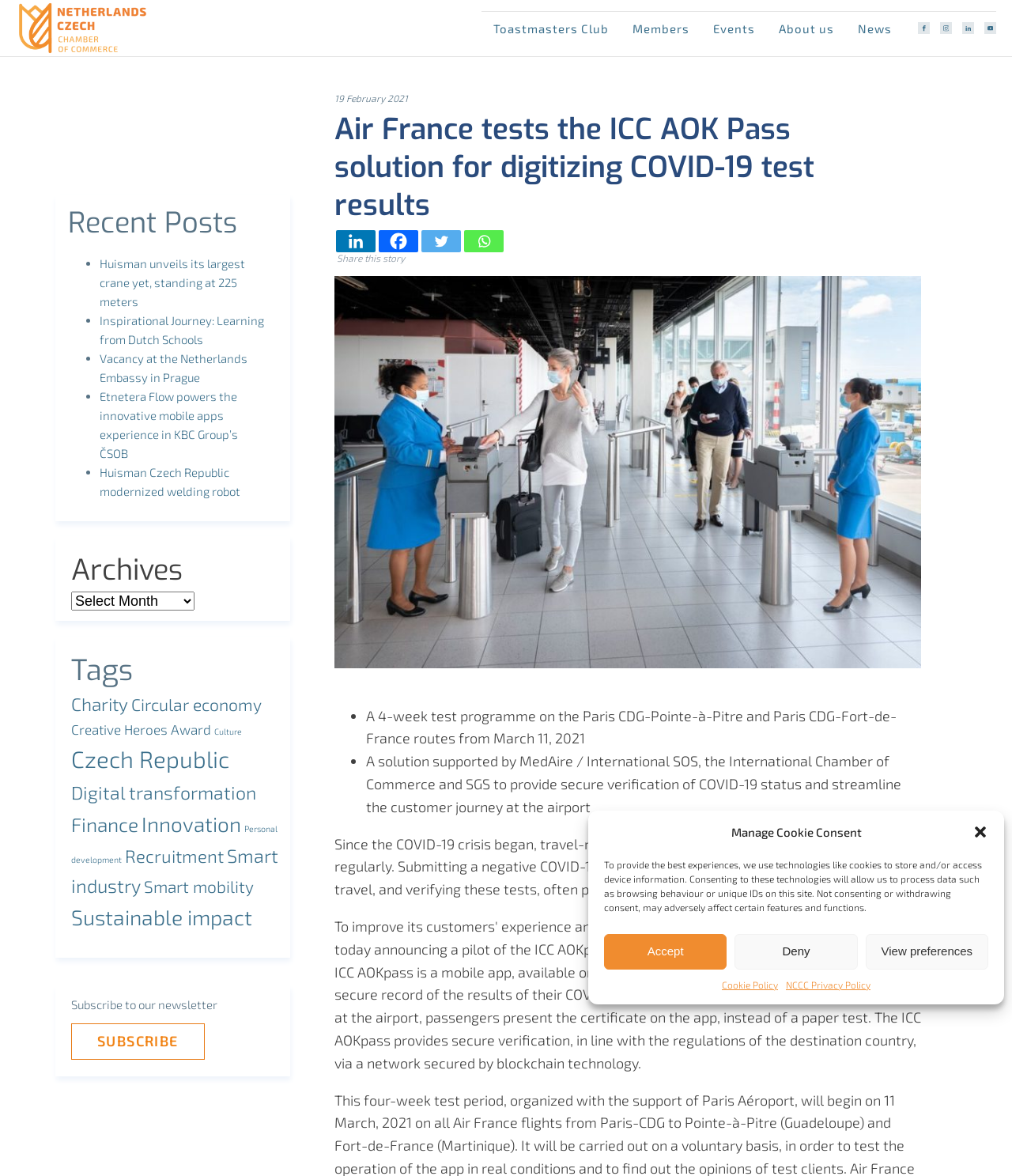Locate the bounding box coordinates of the UI element described by: "NCCC Privacy Policy". Provide the coordinates as four float numbers between 0 and 1, formatted as [left, top, right, bottom].

[0.777, 0.831, 0.86, 0.844]